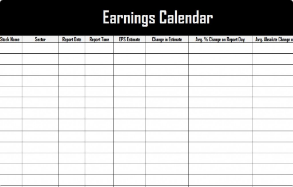Generate a complete and detailed caption for the image.

The image features a clean and structured template titled "Earnings Calendar." This calendar is designed to help investors and analysts track the earnings announcements of publicly-traded companies. The layout includes designated columns for critical information: "Stock Name," "Sector," "Report Date," "Report Time," "EPS Estimate," "Change in Estimate," "Average % Change on Report Day," and "Average Absolute Change on Report Date." The template is presented in a minimalist style with a bold header and ample blank space, allowing users to fill in their preferred companies and relevant dates, facilitating easy organization and analysis of earnings reports. This tool aims to enhance investor convenience by streamlining the tracking of earnings announcements across various companies.